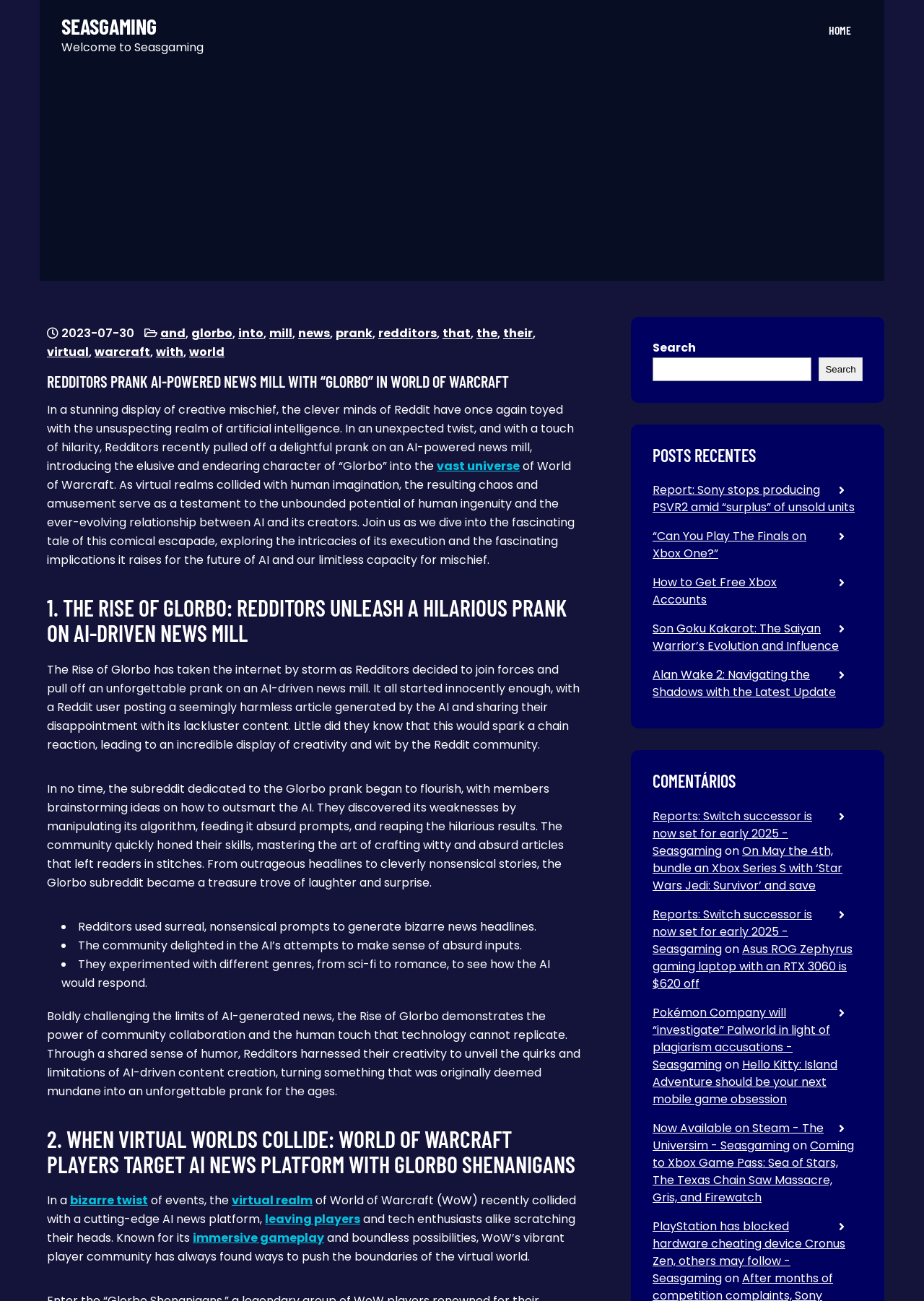Provide the bounding box coordinates of the HTML element this sentence describes: "immersive gameplay". The bounding box coordinates consist of four float numbers between 0 and 1, i.e., [left, top, right, bottom].

[0.209, 0.945, 0.351, 0.958]